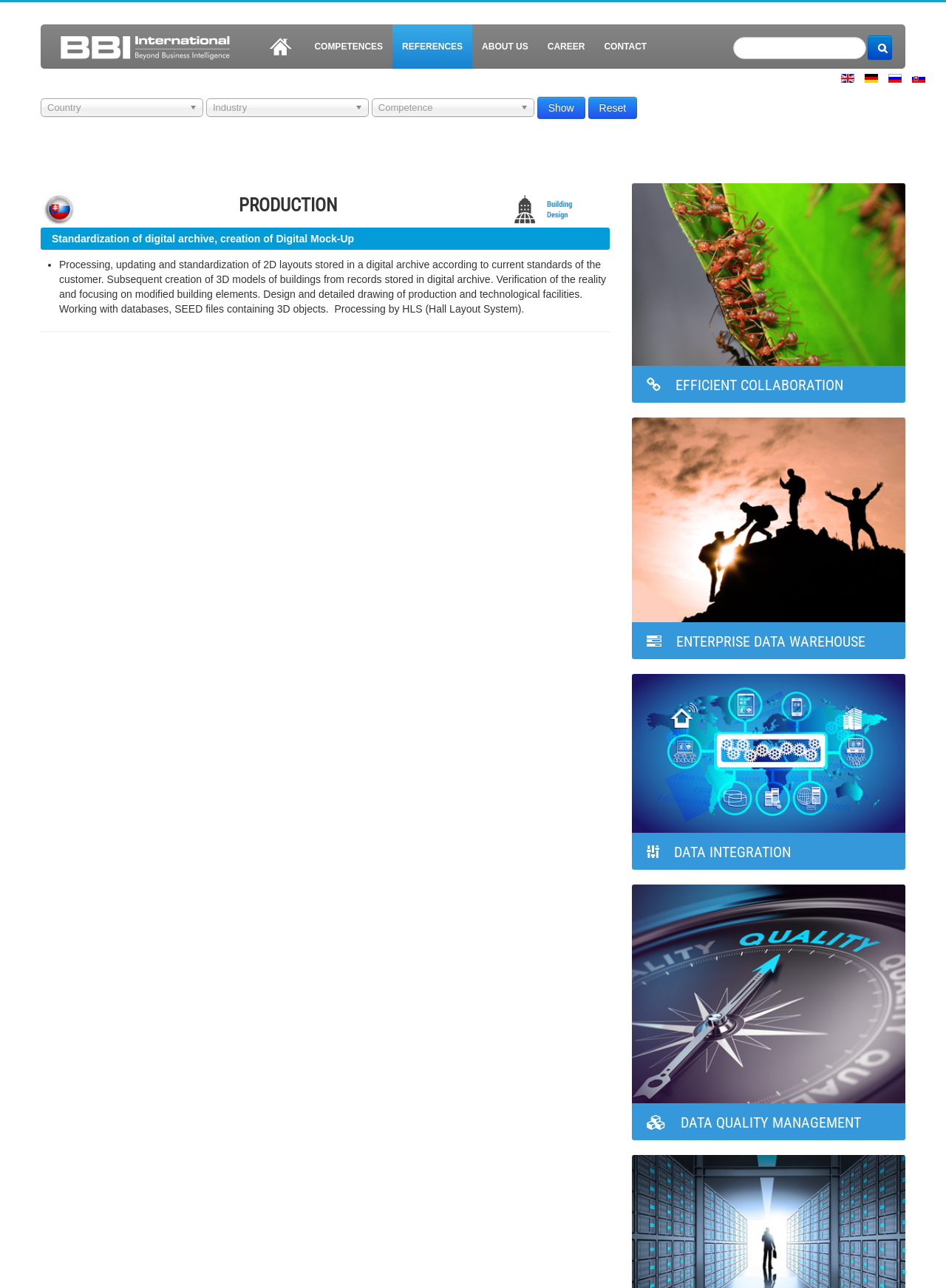From the element description ABOUT US, predict the bounding box coordinates of the UI element. The coordinates must be specified in the format (top-left x, top-left y, bottom-right x, bottom-right y) and should be within the 0 to 1 range.

[0.499, 0.019, 0.569, 0.053]